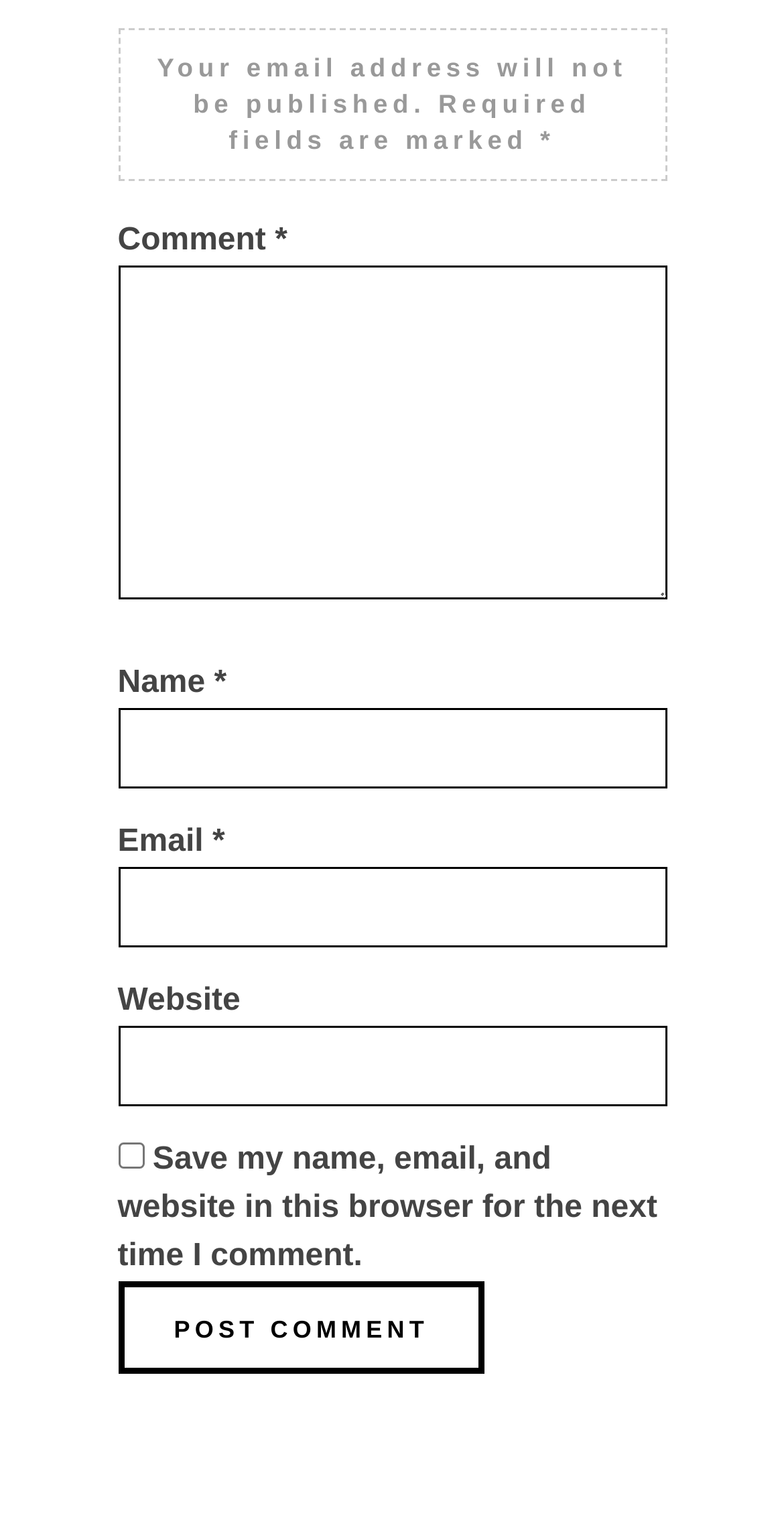Identify the bounding box coordinates for the UI element described as: "parent_node: Name * name="author"".

[0.15, 0.463, 0.85, 0.516]